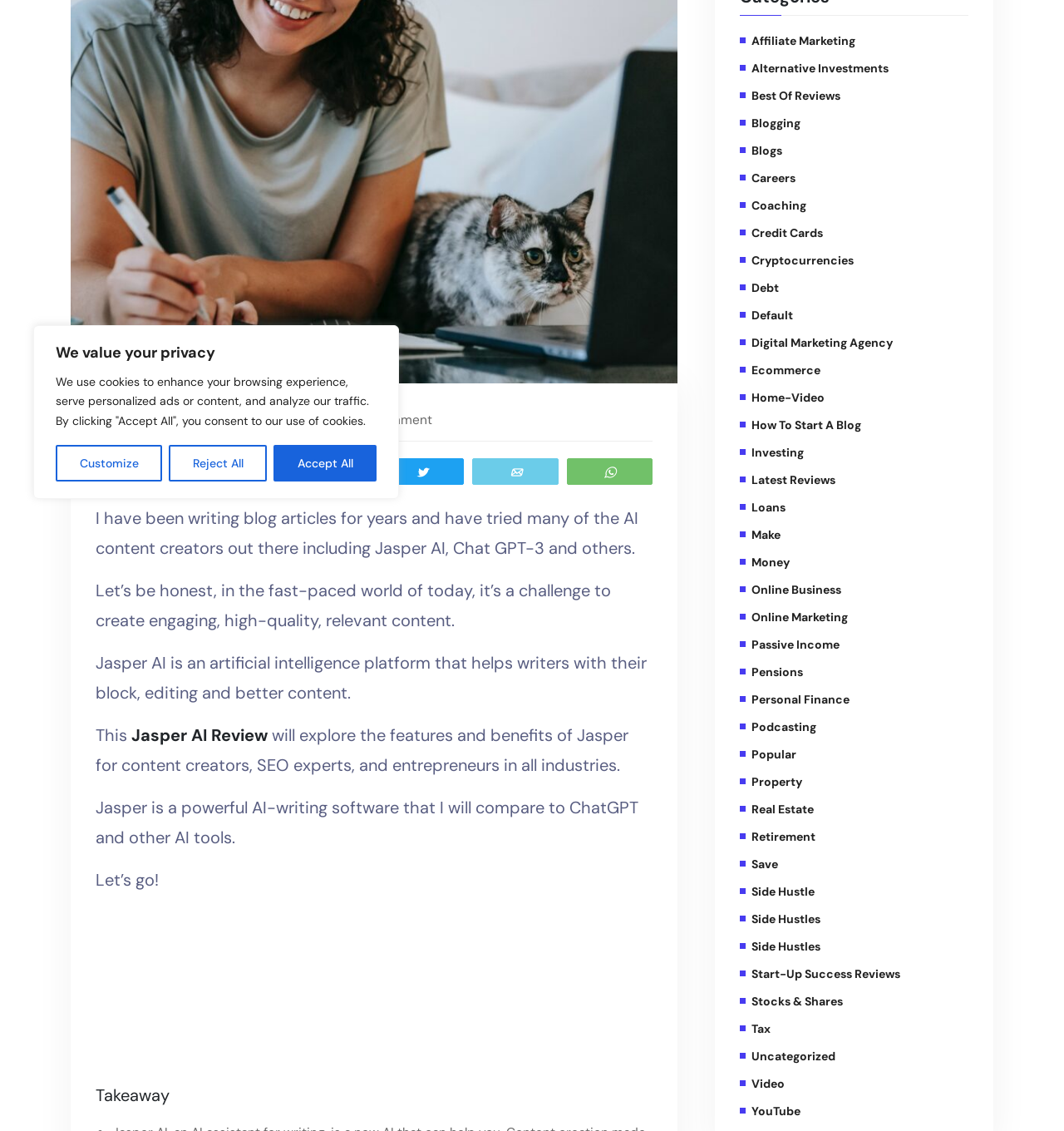Determine the bounding box for the described HTML element: "Save". Ensure the coordinates are four float numbers between 0 and 1 in the format [left, top, right, bottom].

[0.706, 0.757, 0.731, 0.771]